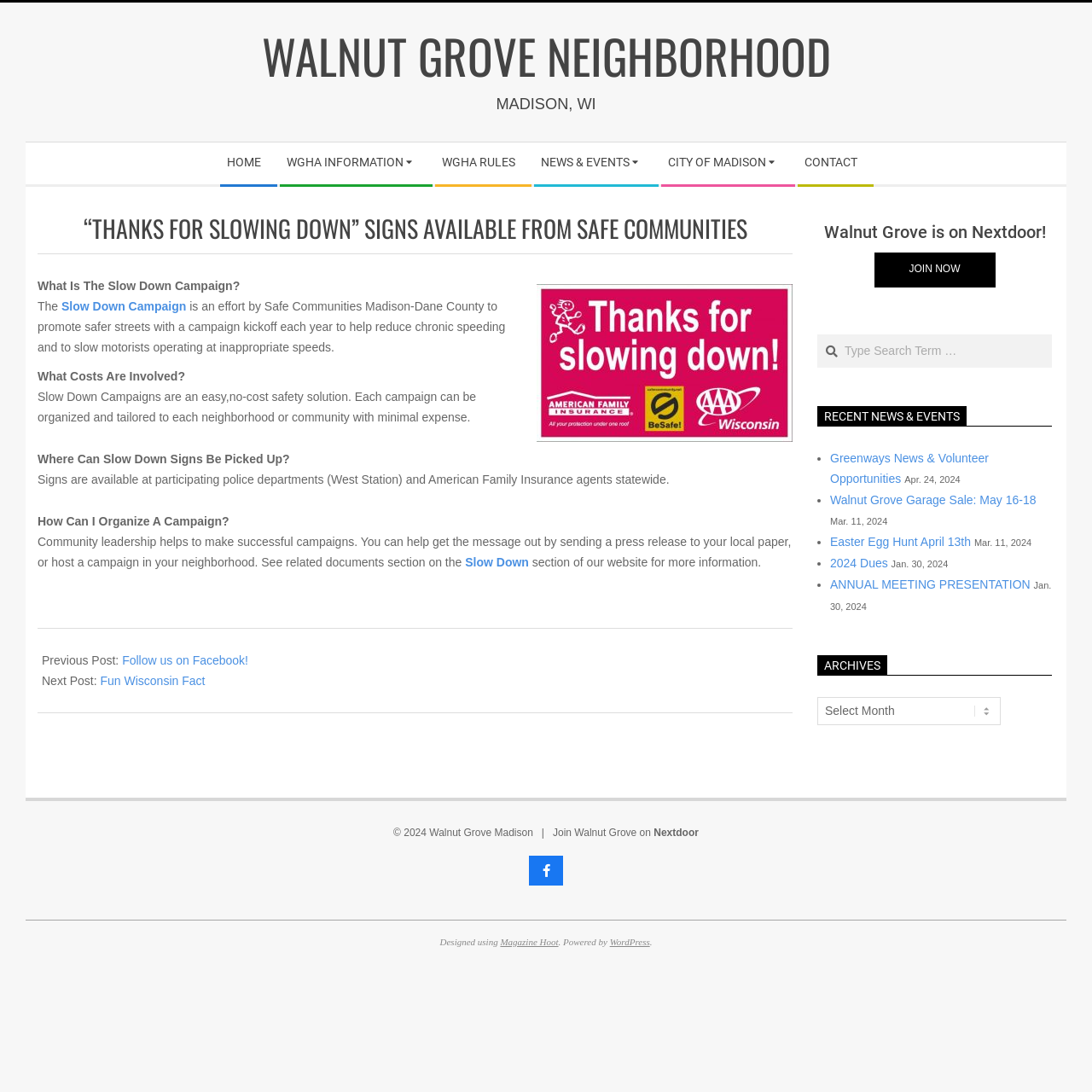Find the bounding box coordinates of the clickable region needed to perform the following instruction: "Read about the 'Slow Down Campaign'". The coordinates should be provided as four float numbers between 0 and 1, i.e., [left, top, right, bottom].

[0.056, 0.274, 0.171, 0.286]